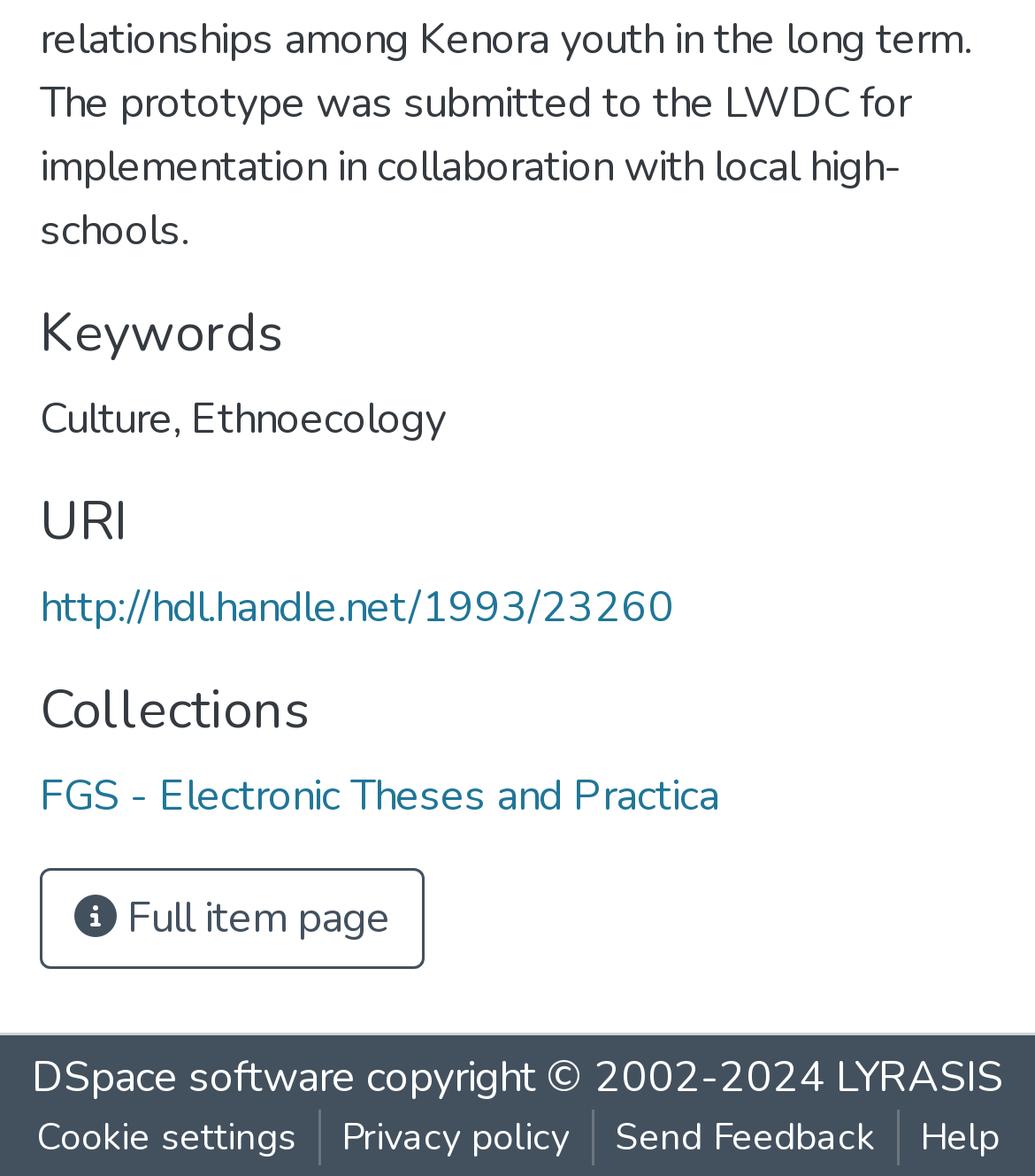How many links are there in the footer?
Use the information from the screenshot to give a comprehensive response to the question.

I found the number of links in the footer by counting the link elements in the contentinfo section, which are 'DSpace software', 'LYRASIS', 'Cookie settings', 'Privacy policy', and 'Send Feedback', totaling 5 links.